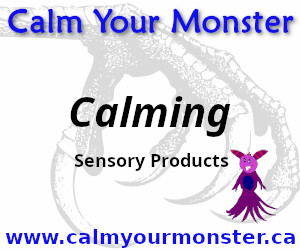Give an in-depth description of what is happening in the image.

The image features a promotional graphic for "Calm Your Monster," an initiative focused on calming sensory products. The background showcases a stylized claw, evoking a sense of tension that contrasts with the soothing message presented in bold text. The word "Calming" stands out prominently, emphasizing the purpose of the products offered. Accompanying this is the phrase "Sensory Products," which indicates the type of items available, likely intended to aid in relaxation and sensory regulation. At the bottom of the image, the website URL, "www.calmyourmonster.ca," invites viewers to explore more about these calming solutions. A whimsical character, resembling a friendly purple creature, adds a playful element to the design, reinforcing the theme of managing stress or anxiety in a light-hearted manner.